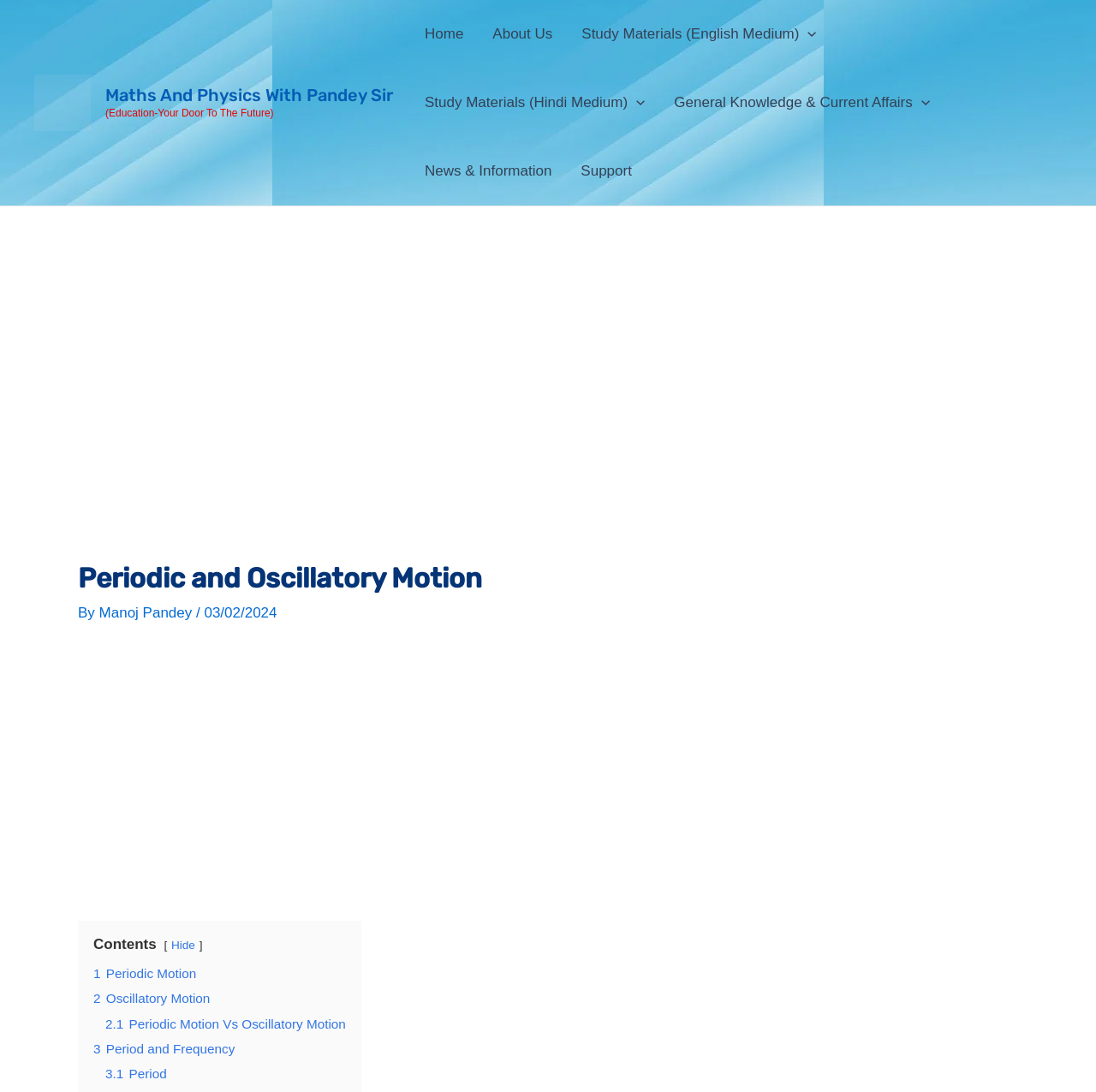Identify the bounding box coordinates for the region of the element that should be clicked to carry out the instruction: "Click 1 Periodic Motion link". The bounding box coordinates should be four float numbers between 0 and 1, i.e., [left, top, right, bottom].

[0.085, 0.885, 0.179, 0.898]